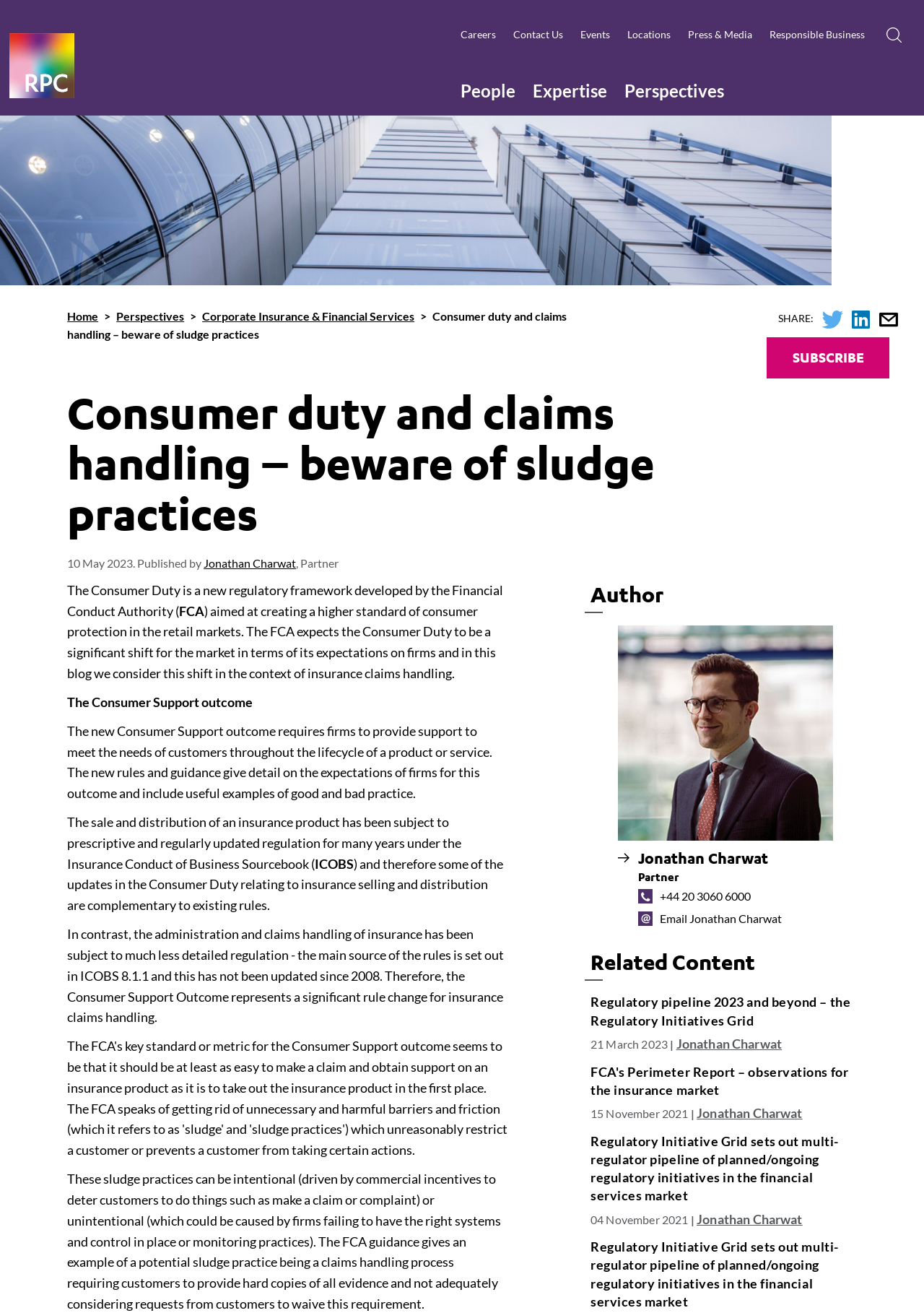Please determine the bounding box coordinates of the element's region to click in order to carry out the following instruction: "Click RPC logo". The coordinates should be four float numbers between 0 and 1, i.e., [left, top, right, bottom].

[0.01, 0.025, 0.08, 0.075]